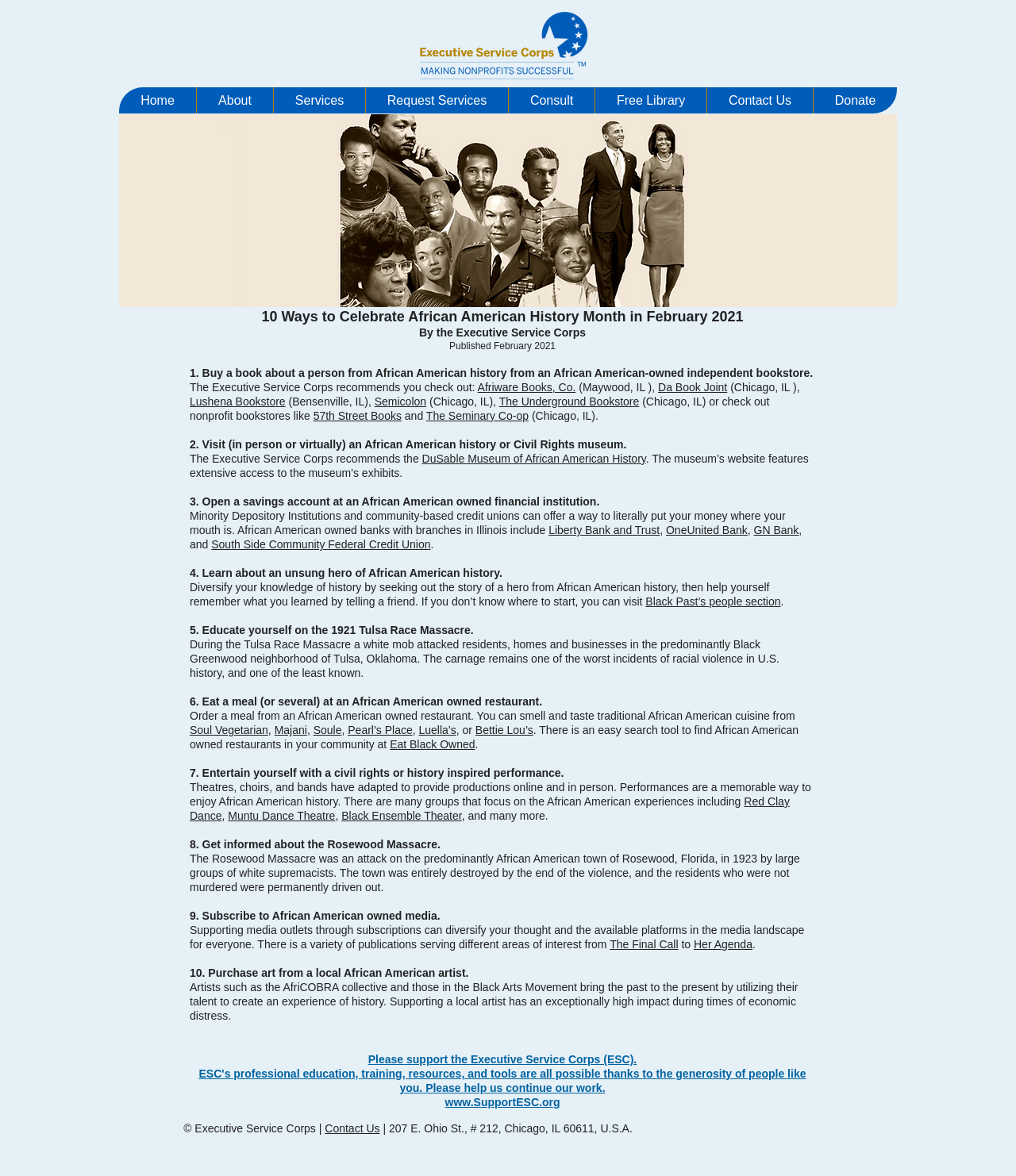What is the name of the event that occurred in Tulsa, Oklahoma in 1921?
Answer briefly with a single word or phrase based on the image.

Tulsa Race Massacre